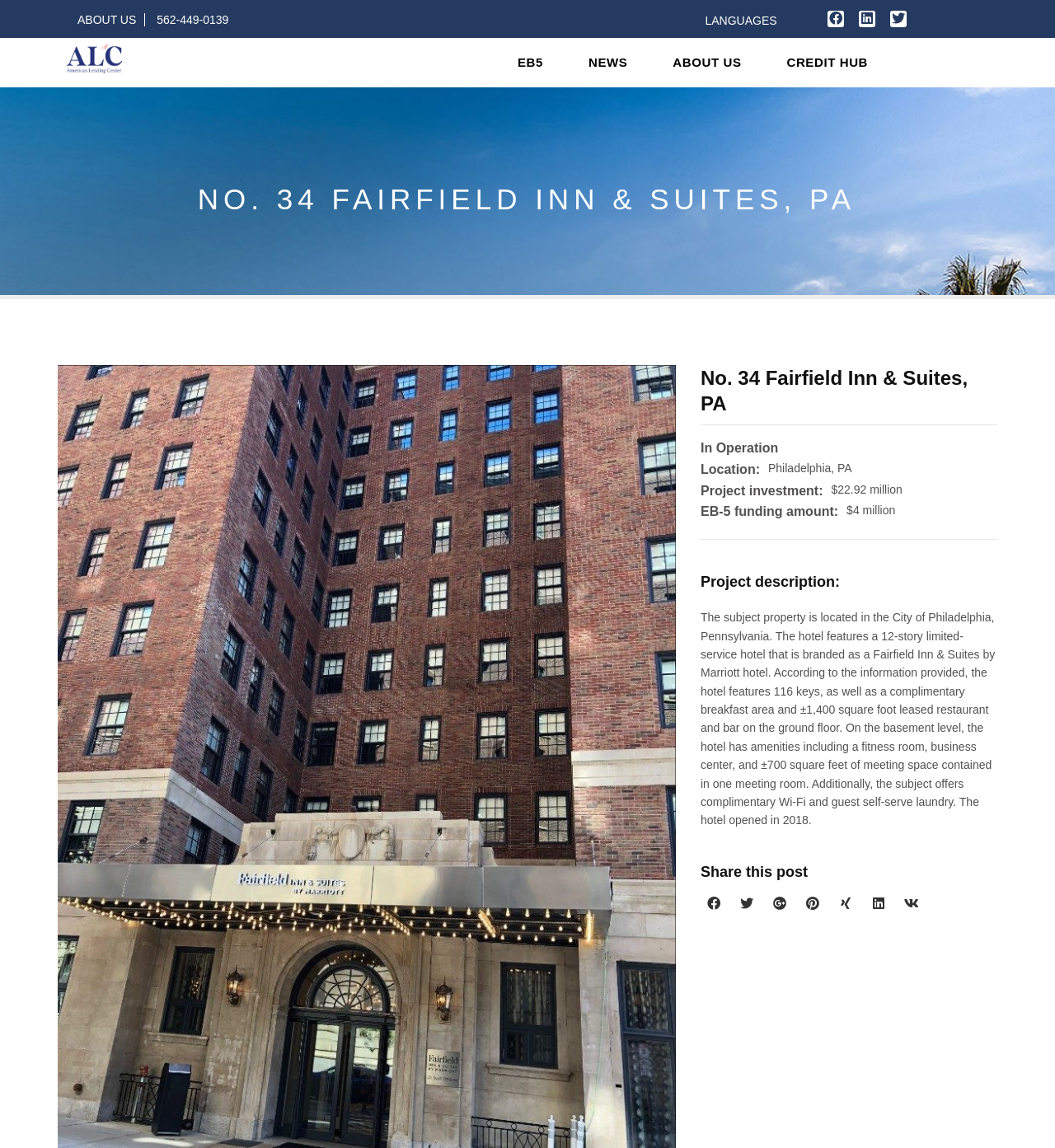Please give a succinct answer using a single word or phrase:
What is the EB-5 funding amount for this project?

$4 million